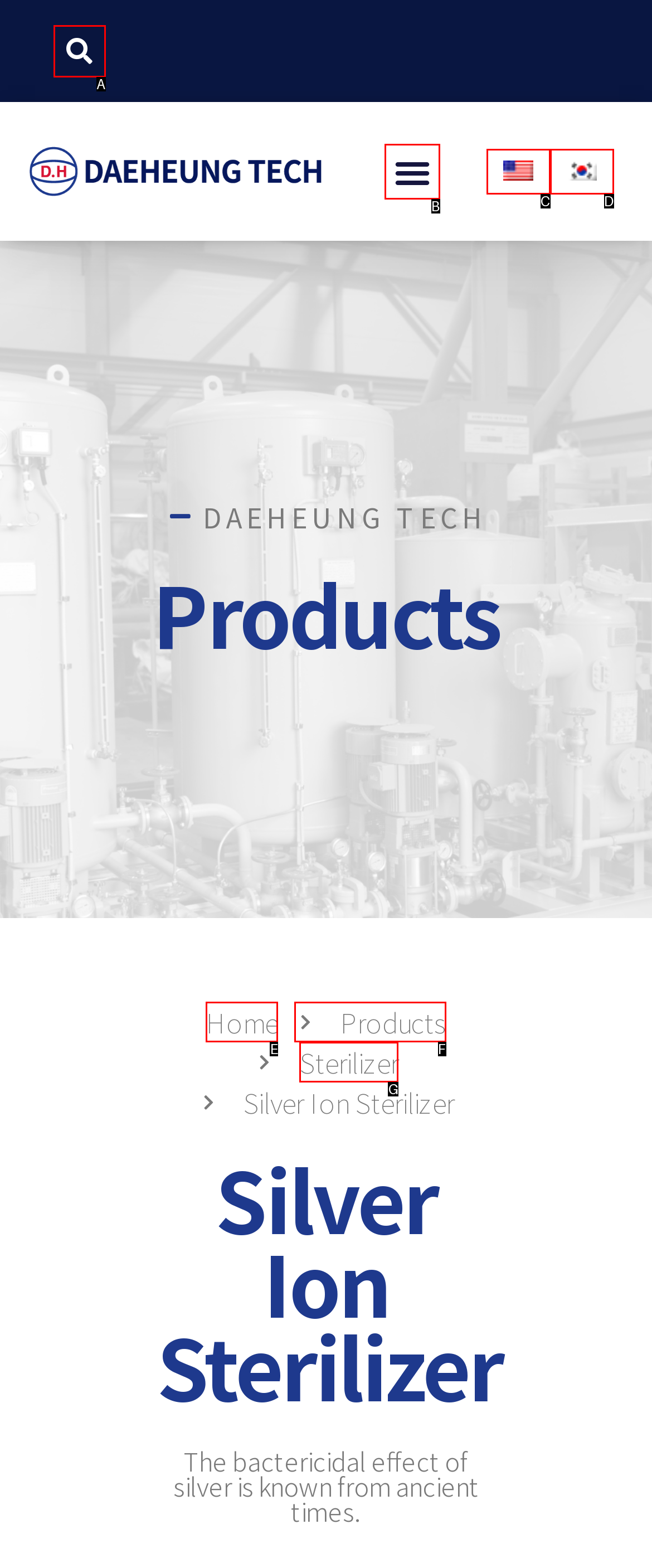Tell me which one HTML element best matches the description: Home
Answer with the option's letter from the given choices directly.

E